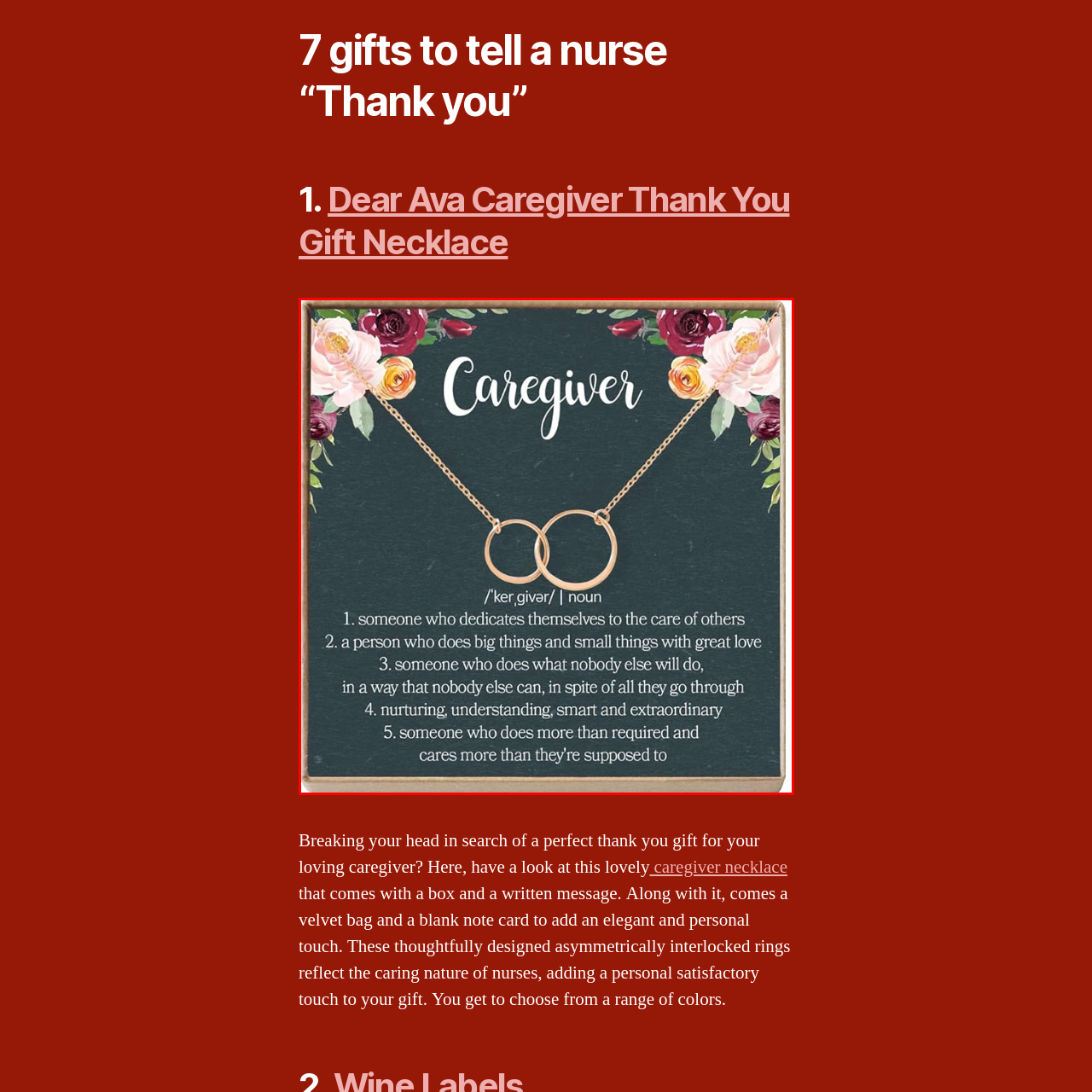Observe the image enclosed by the red rectangle, then respond to the question in one word or phrase:
What do the two interlocking rings represent?

Bond and connection